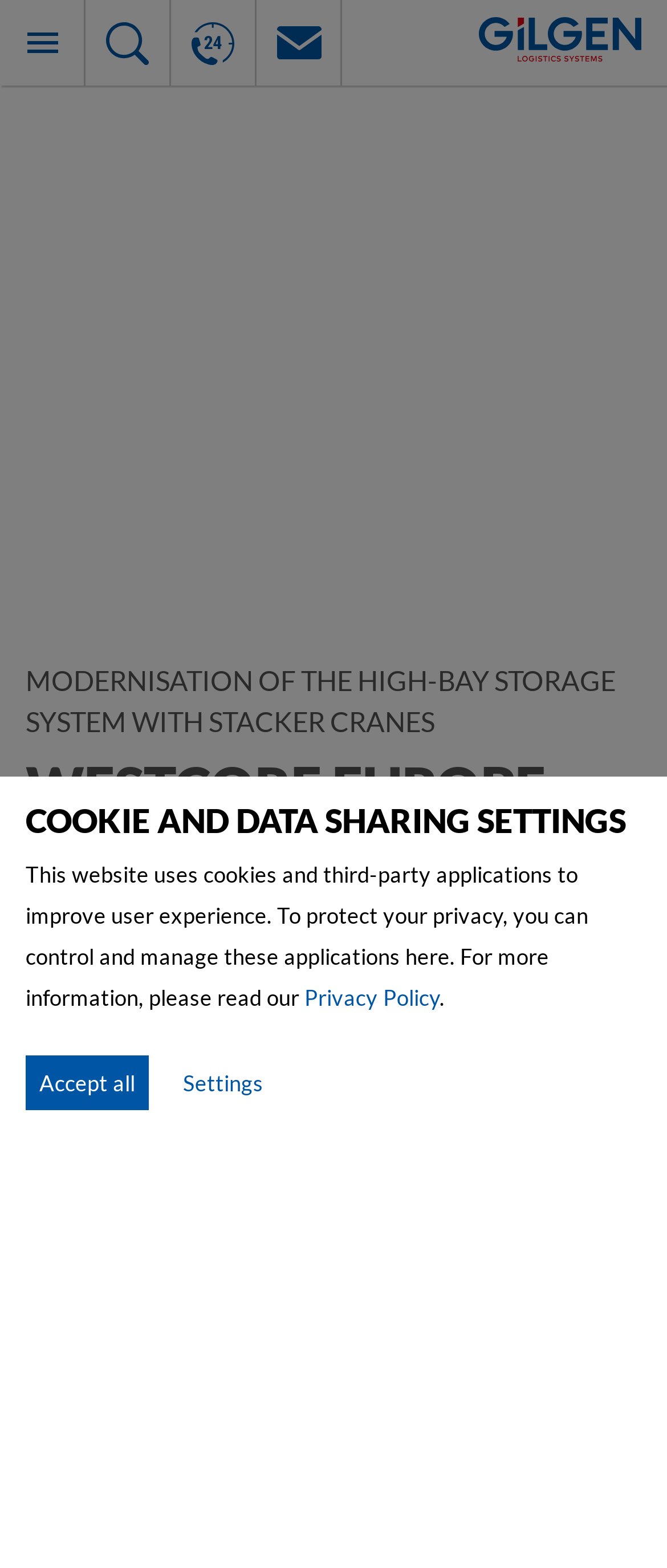What is the name of the architectural firm mentioned in the webpage?
Please provide a detailed answer to the question.

I determined the answer by reading the text on the webpage, specifically the section that describes the conversion of the building, which mentions the name of the architectural firm responsible for the planning.